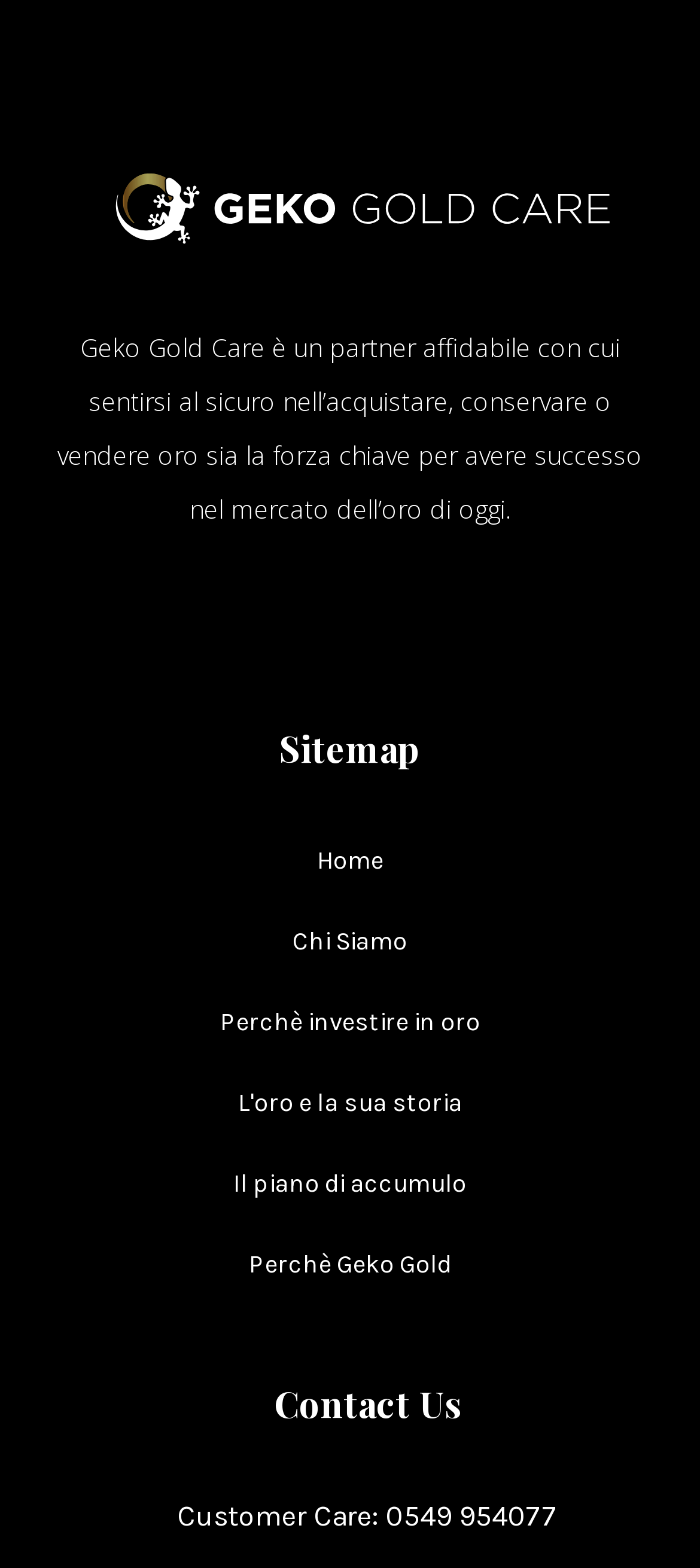Answer succinctly with a single word or phrase:
What is the last section of the webpage?

Contact Us